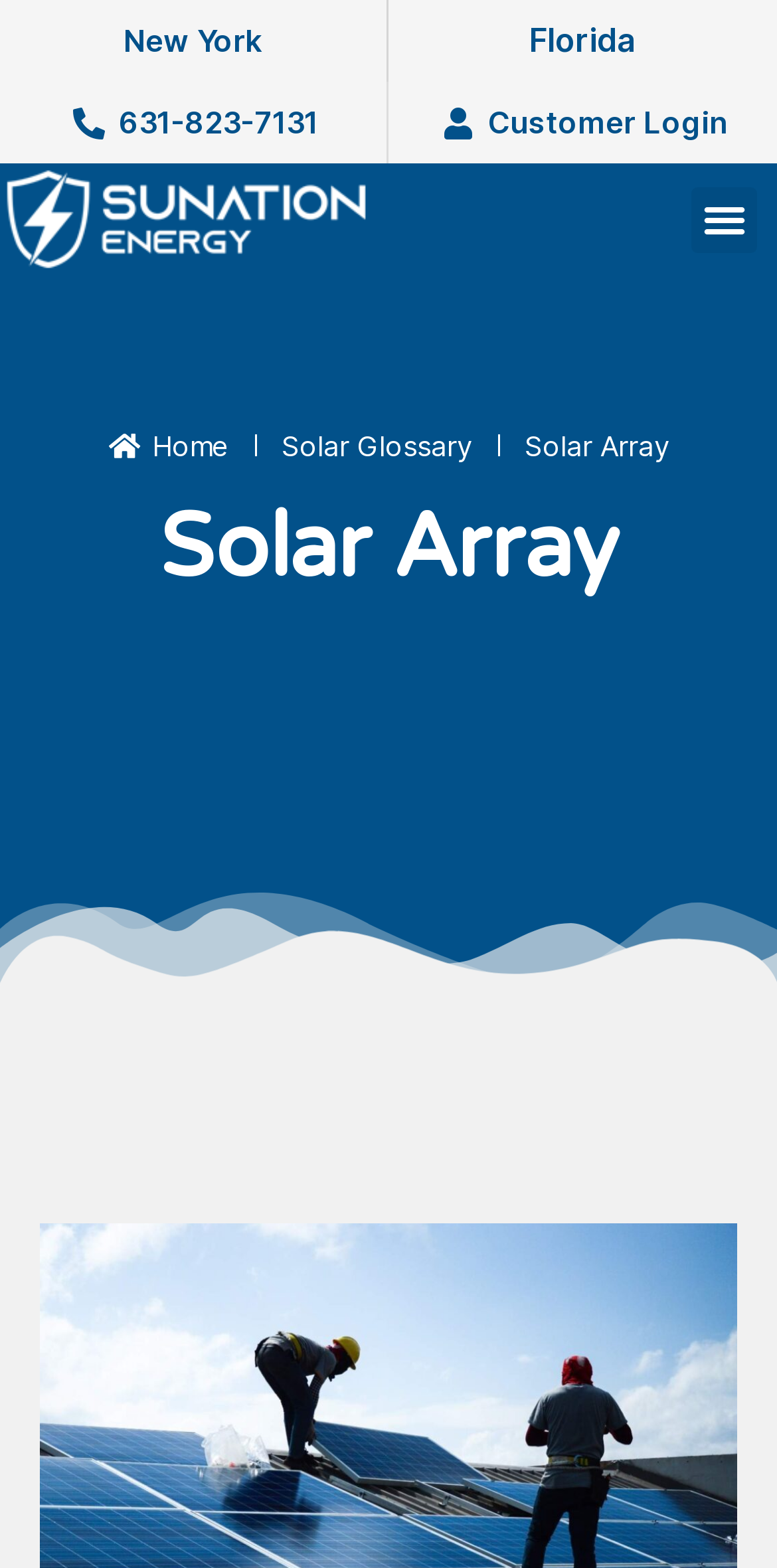Please give a concise answer to this question using a single word or phrase: 
What is the phone number to contact?

631-823-7131